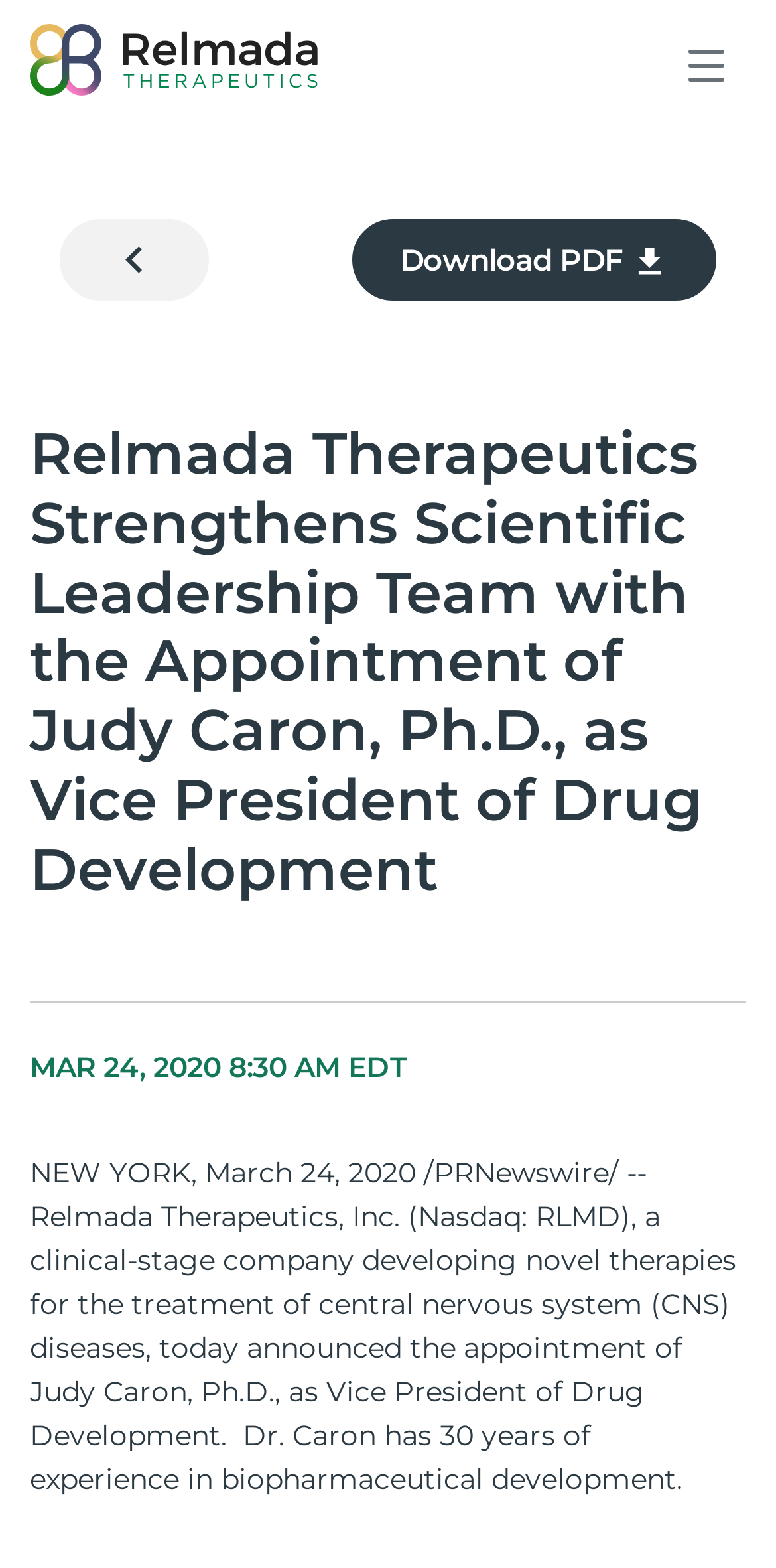What is the date of the announcement?
Based on the screenshot, answer the question with a single word or phrase.

March 24, 2020